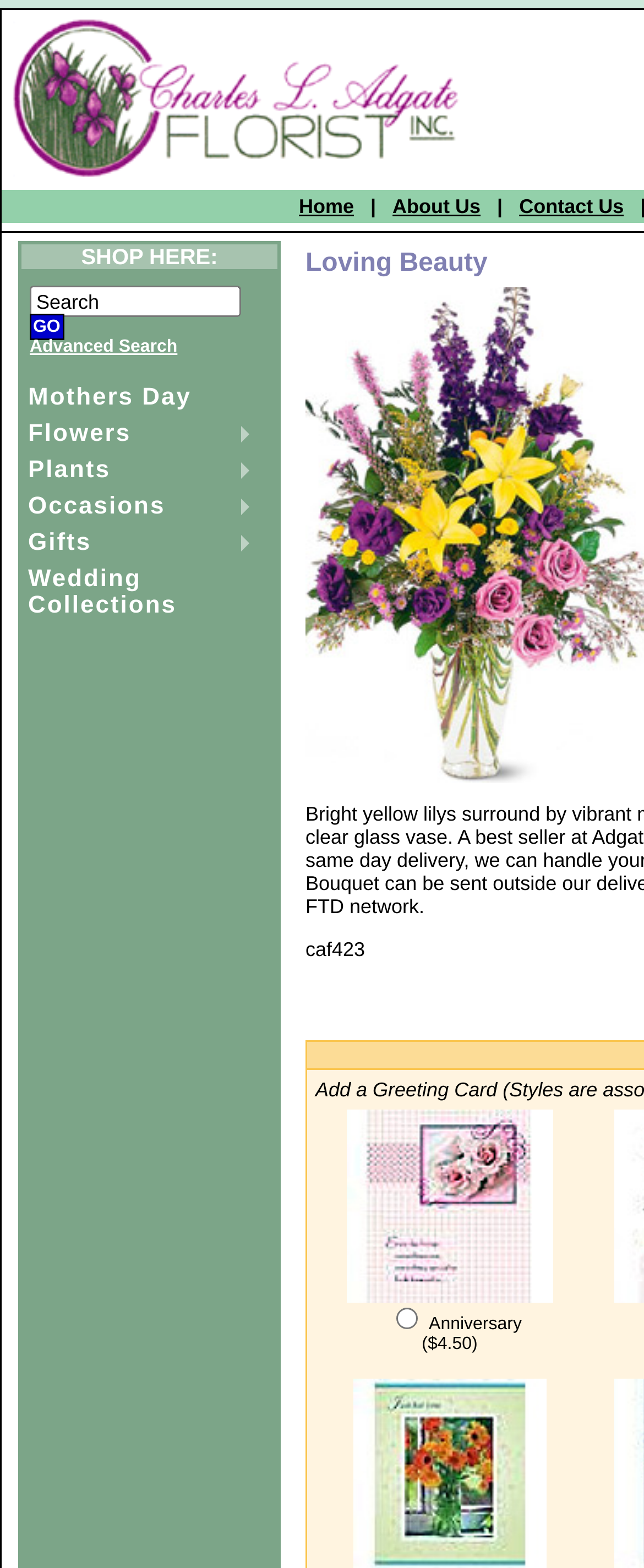Given the description "alt="Charles Adgate Florist"", determine the bounding box of the corresponding UI element.

[0.015, 0.103, 0.718, 0.118]